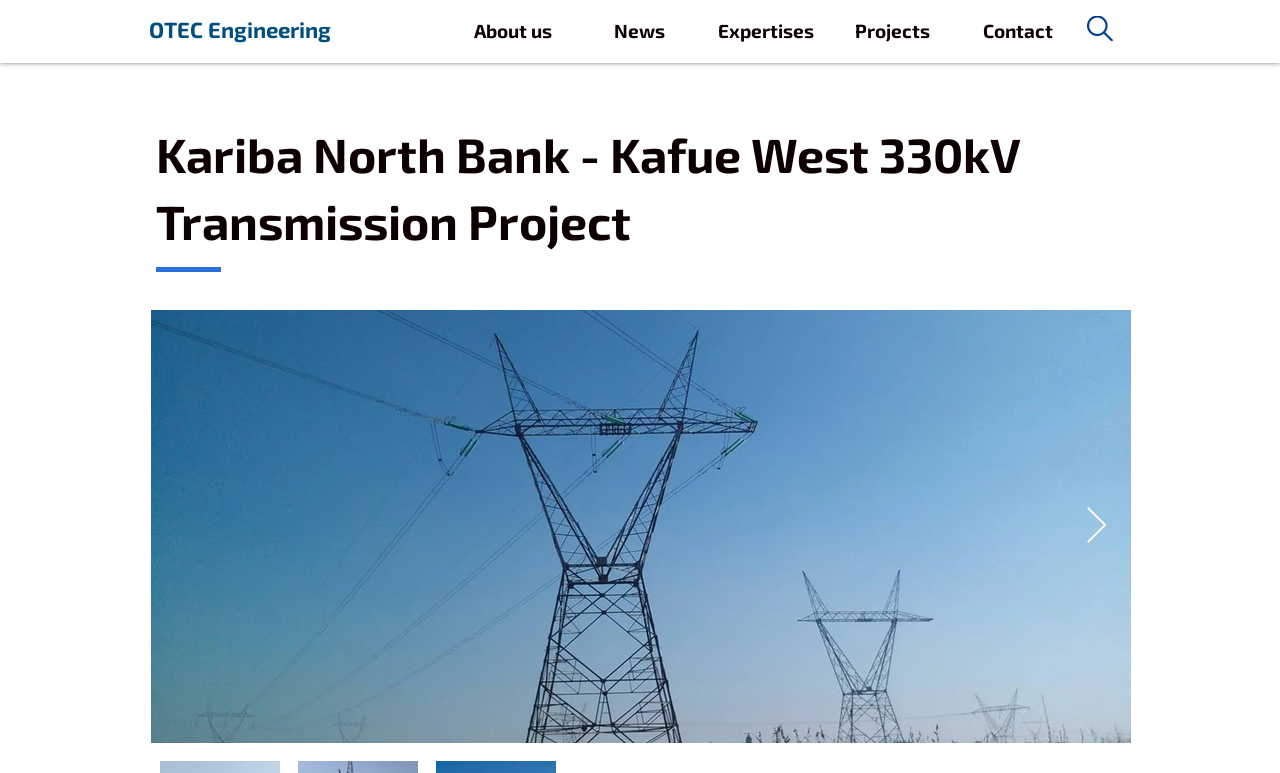Locate the headline of the webpage and generate its content.

Kariba North Bank - Kafue West 330kV Transmission Project